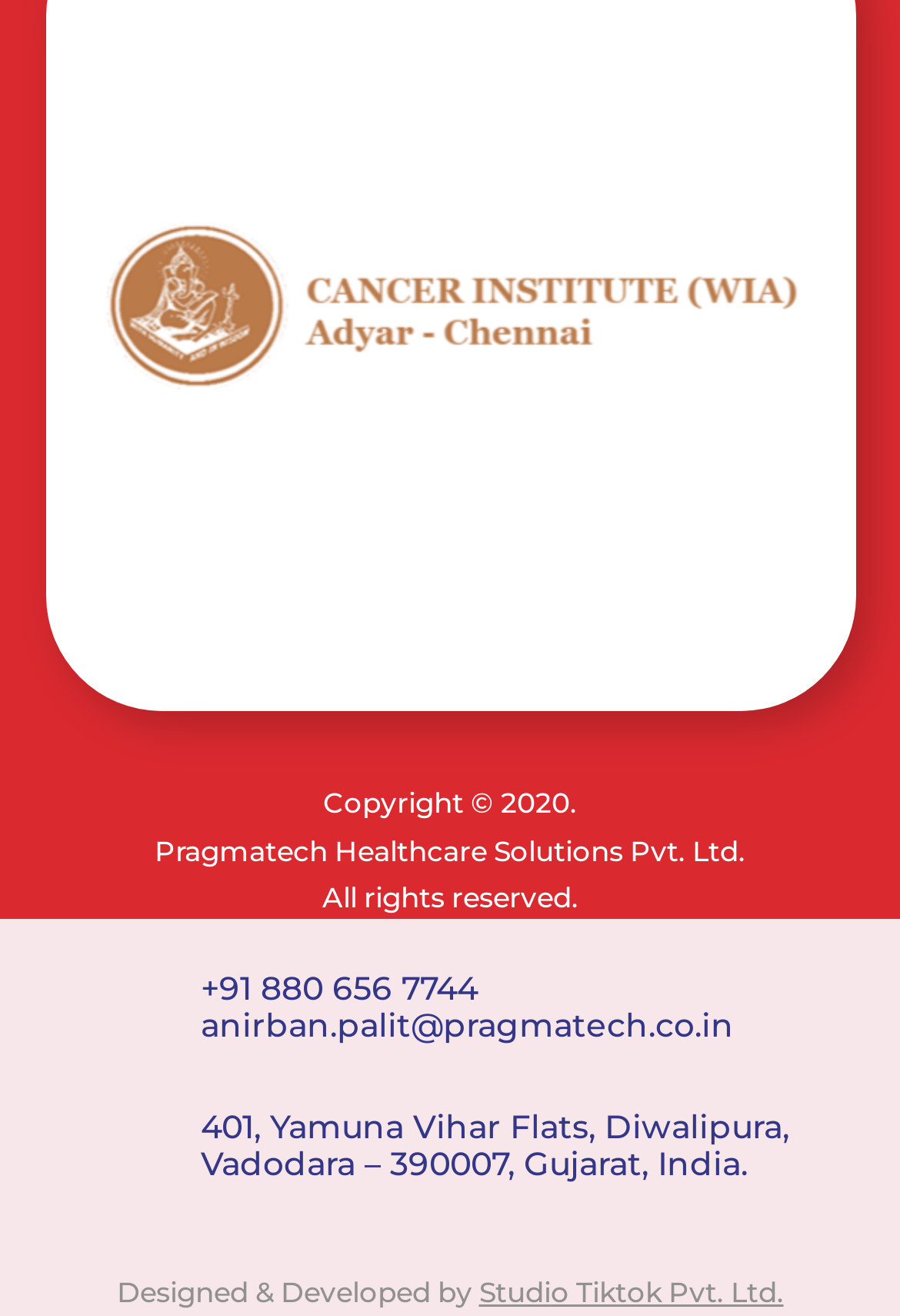What is the name of the professor associated with Pragmatech?
From the image, respond with a single word or phrase.

Dr. R. Vijayalaxmi